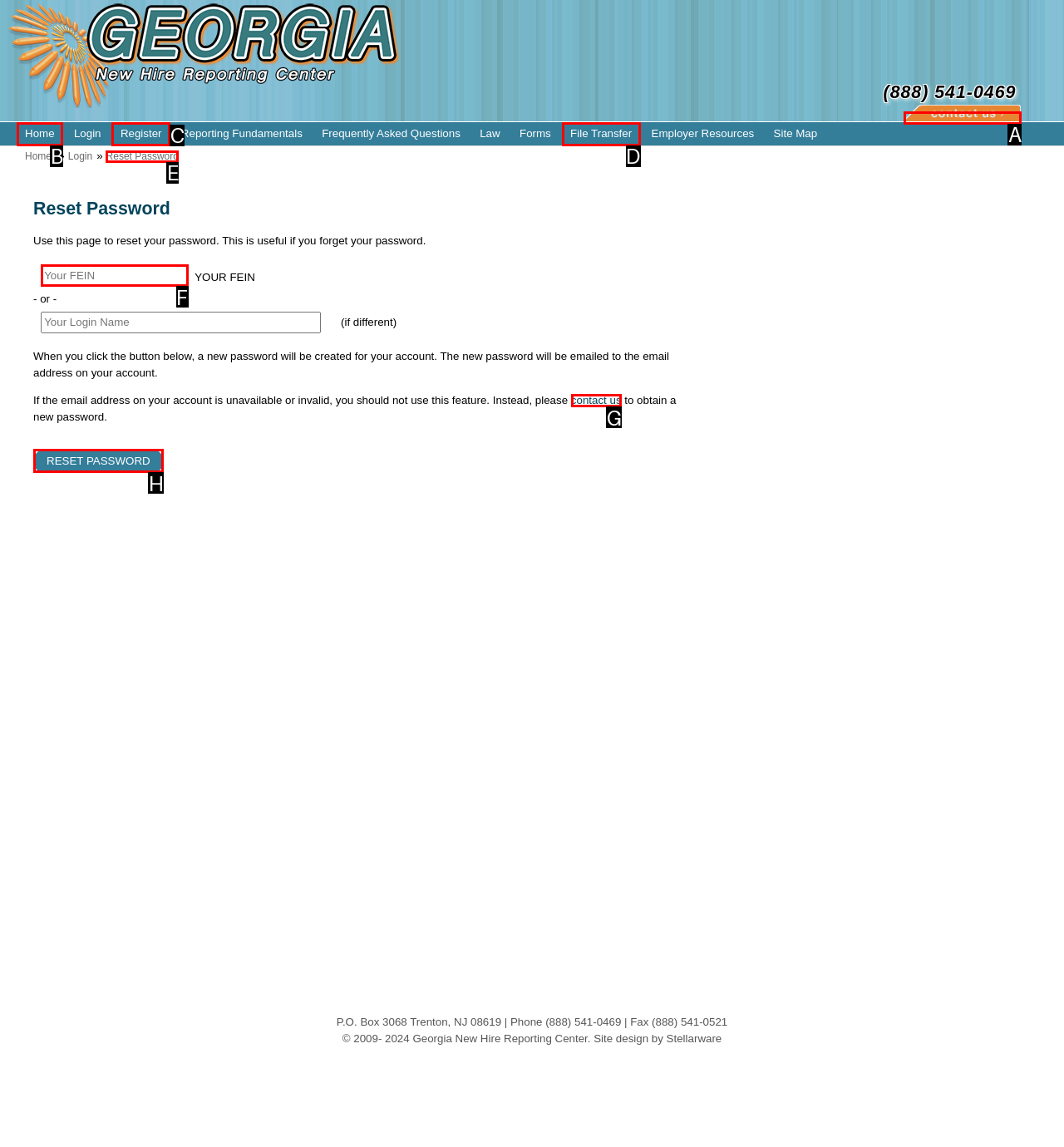Which option should be clicked to execute the task: click the contact us link?
Reply with the letter of the chosen option.

G